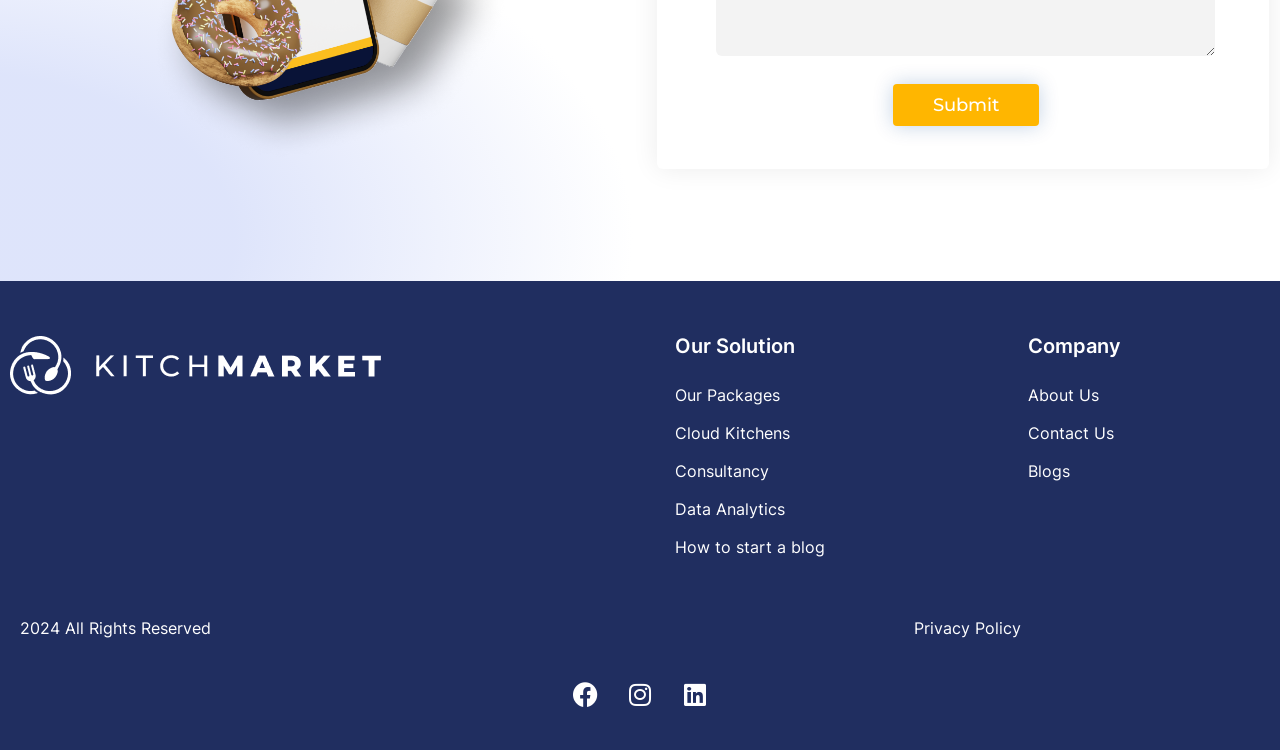Determine the bounding box coordinates of the region that needs to be clicked to achieve the task: "Learn about 'Our Solution'".

[0.527, 0.447, 0.787, 0.474]